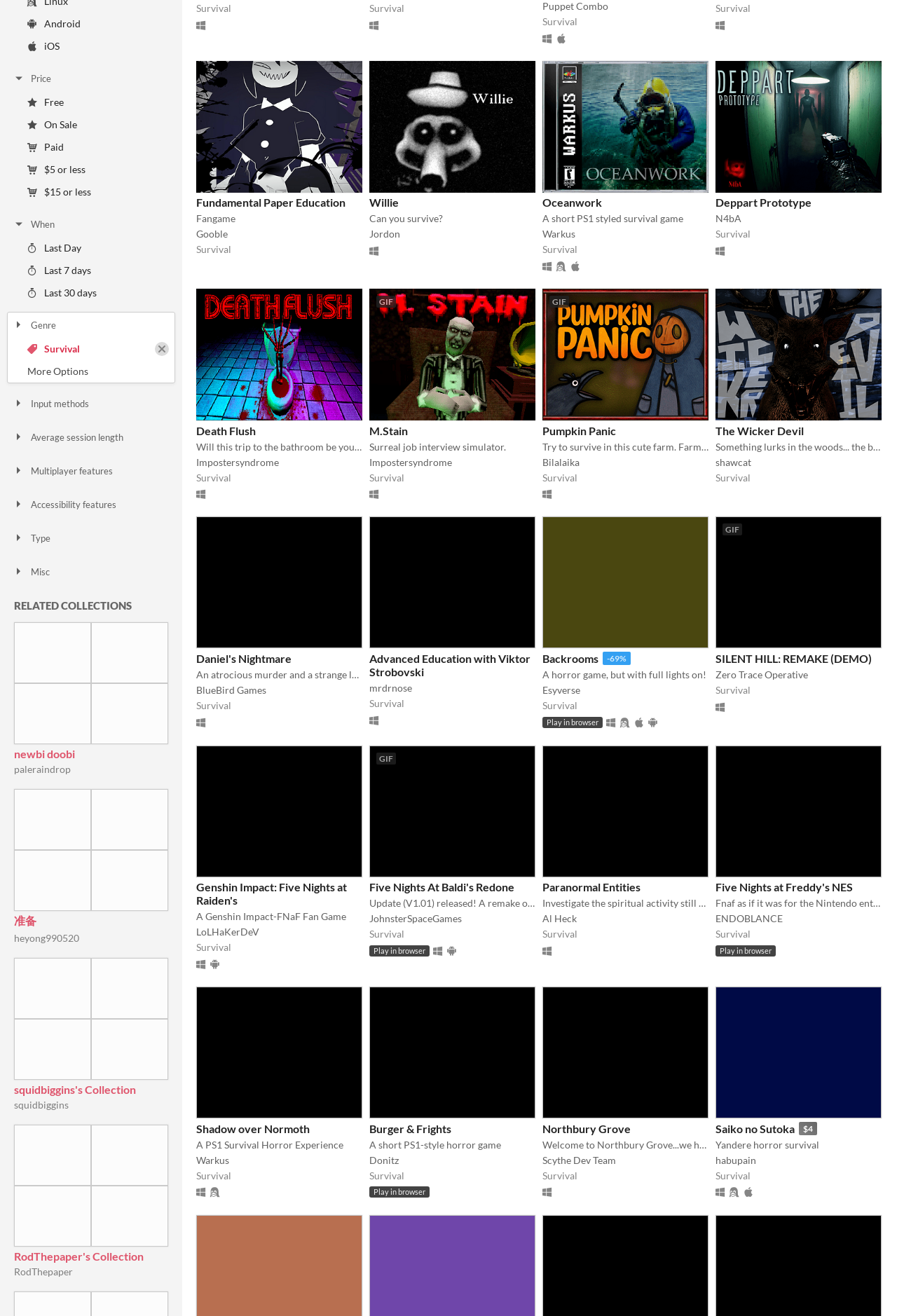Please predict the bounding box coordinates (top-left x, top-left y, bottom-right x, bottom-right y) for the UI element in the screenshot that fits the description: Five Nights at Freddy's NES

[0.798, 0.669, 0.951, 0.679]